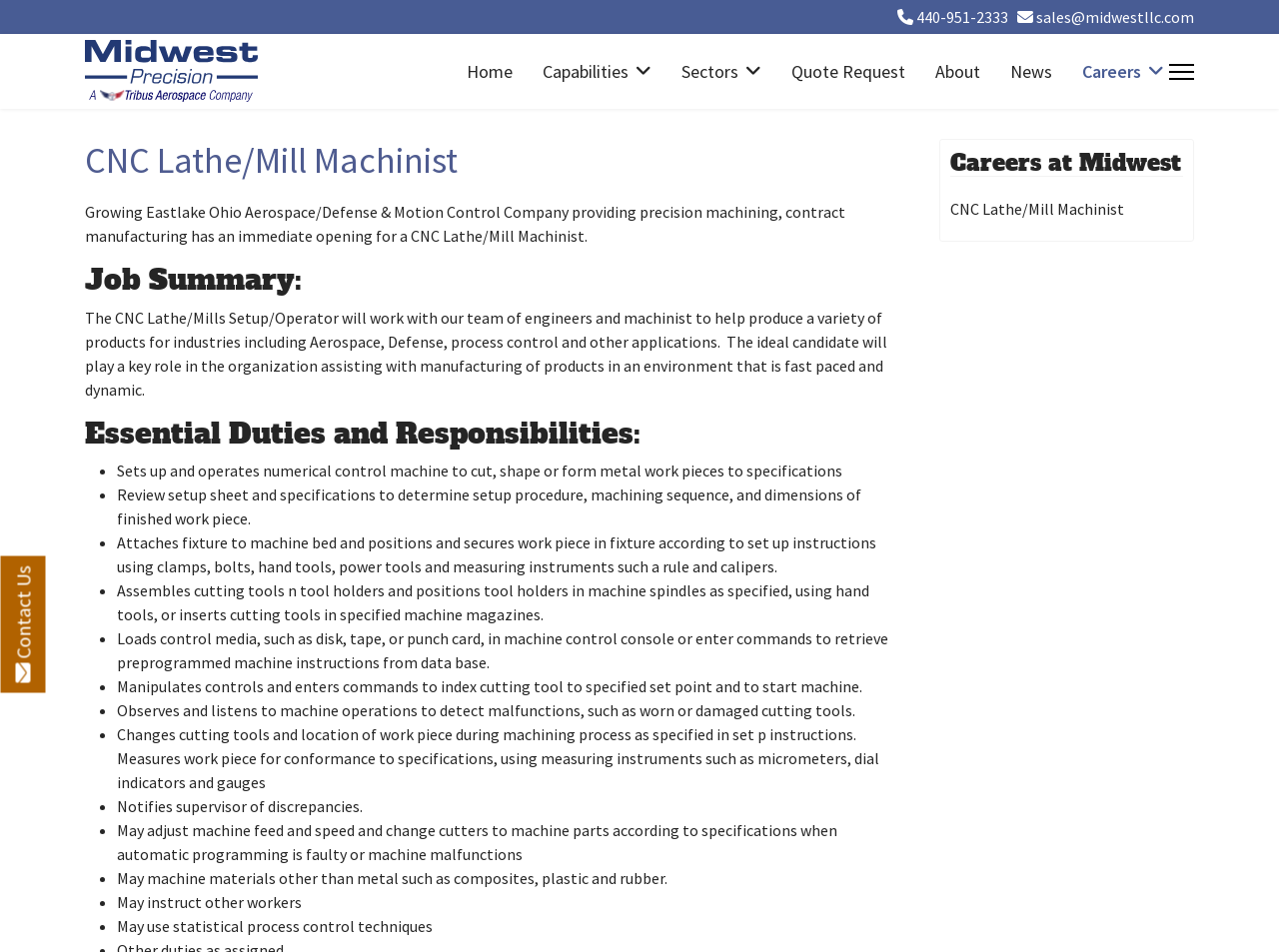From the webpage screenshot, identify the region described by alt="Midwest Precision". Provide the bounding box coordinates as (top-left x, top-left y, bottom-right x, bottom-right y), with each value being a floating point number between 0 and 1.

[0.066, 0.041, 0.202, 0.109]